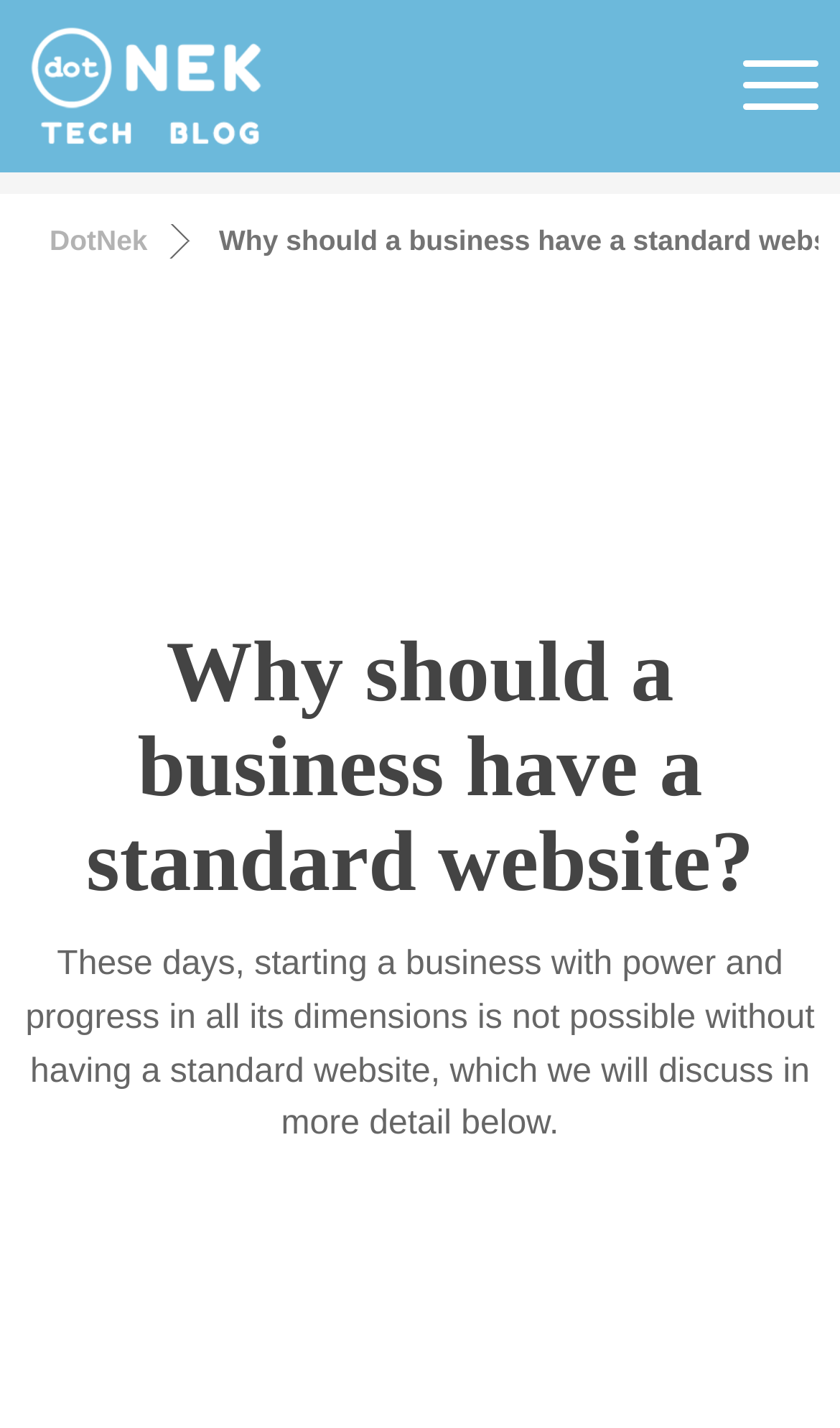Please identify the webpage's heading and generate its text content.

Why should a business have a standard website?